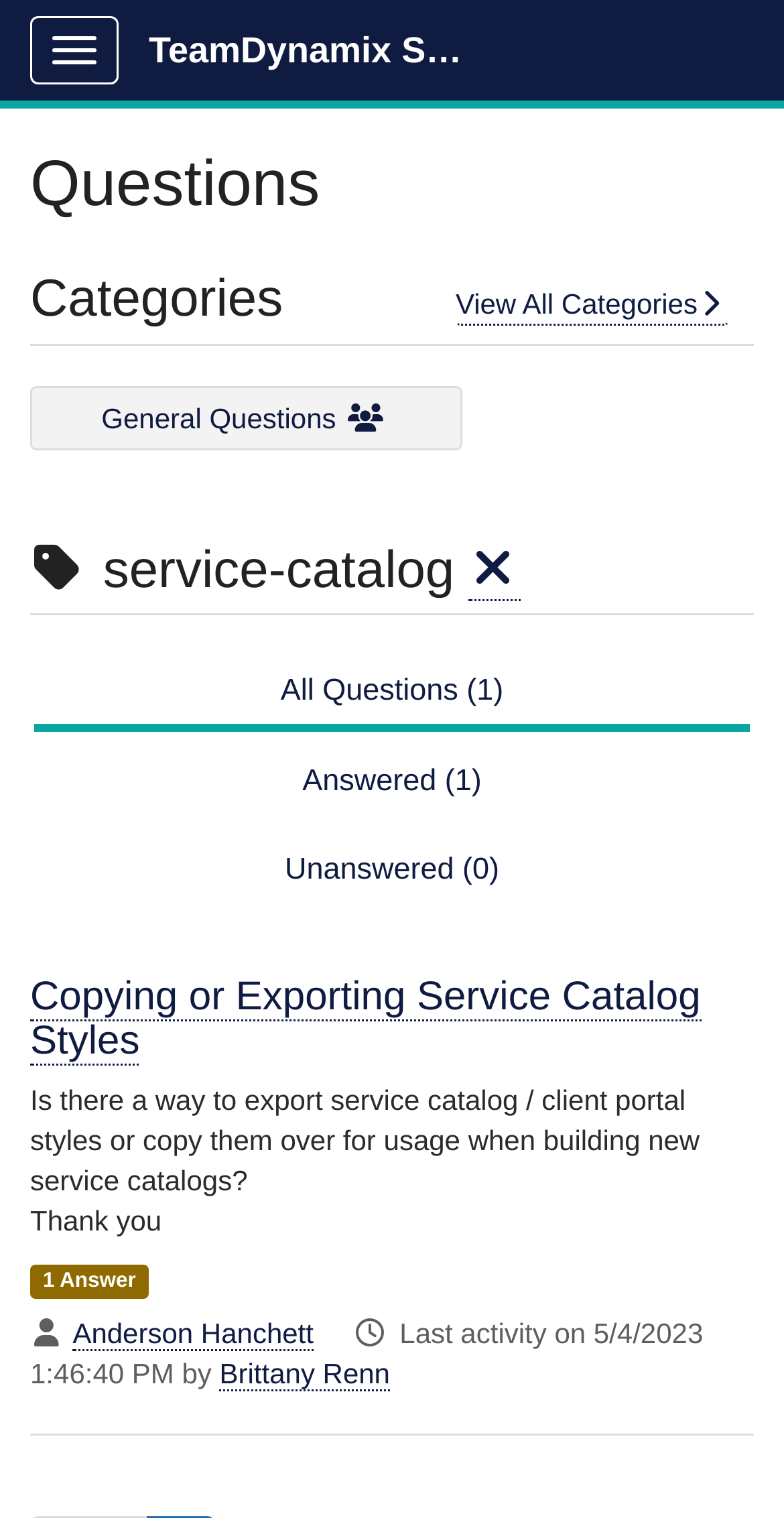What is the title of the first question?
By examining the image, provide a one-word or phrase answer.

Copying or Exporting Service Catalog Styles